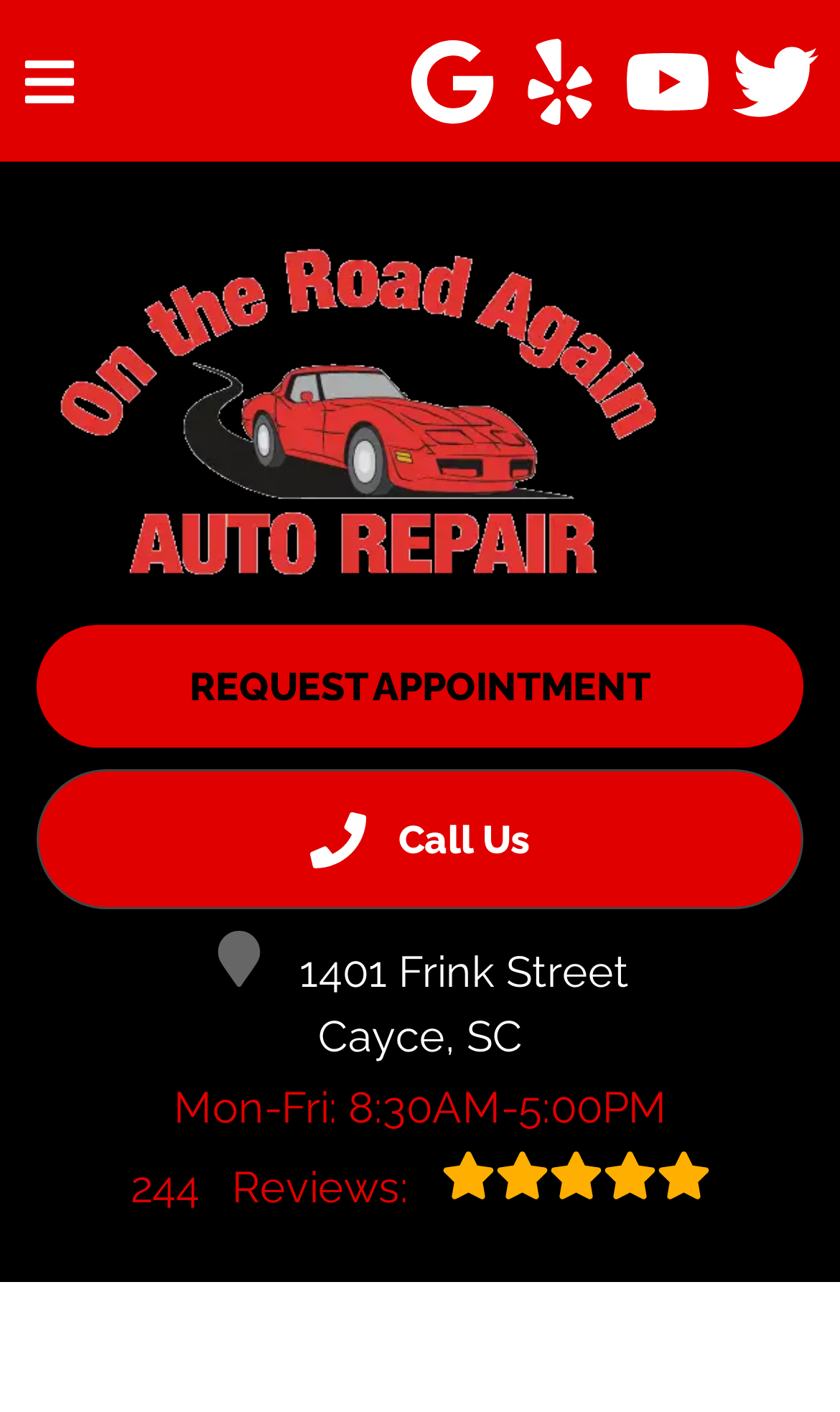Identify the coordinates of the bounding box for the element described below: "Request Appointment". Return the coordinates as four float numbers between 0 and 1: [left, top, right, bottom].

[0.044, 0.443, 0.956, 0.53]